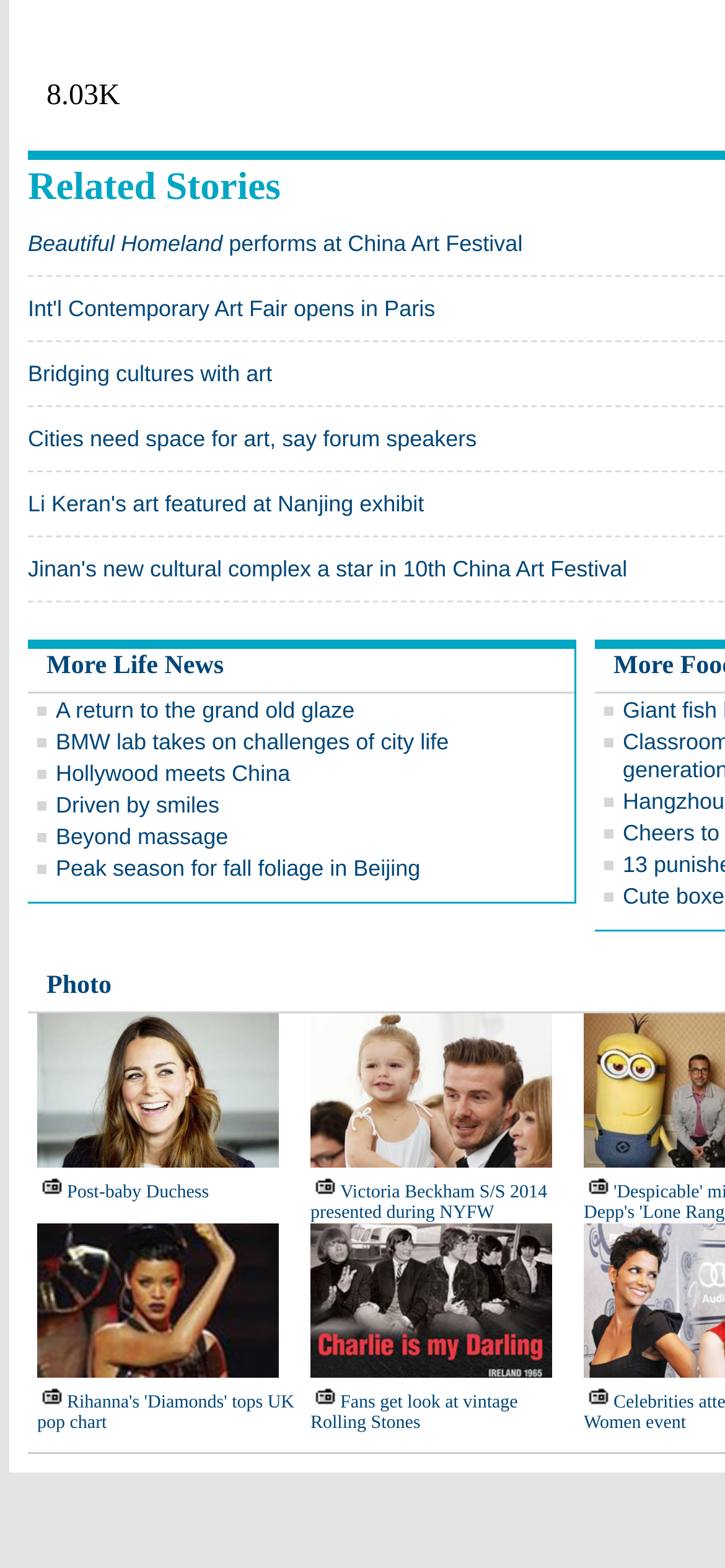Given the element description Terms of Use, identify the bounding box coordinates for the UI element on the webpage screenshot. The format should be (top-left x, top-left y, bottom-right x, bottom-right y), with values between 0 and 1.

None